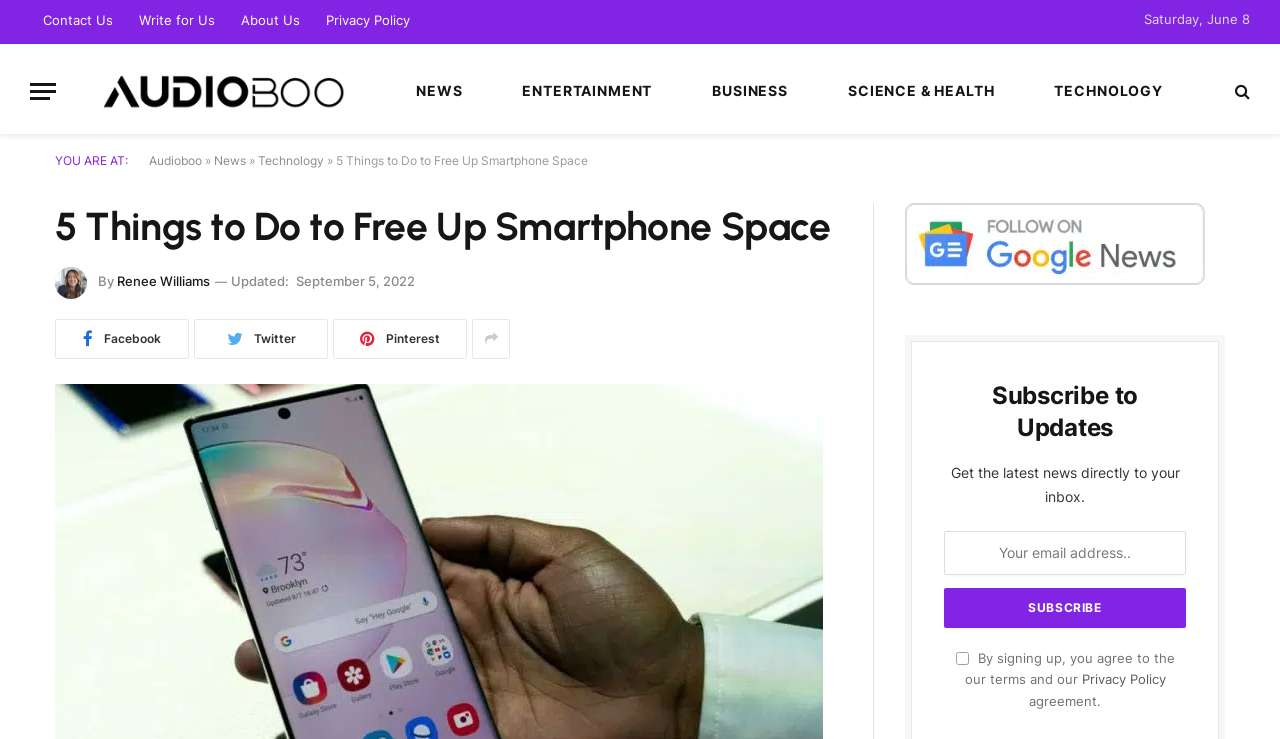Can you find the bounding box coordinates for the element to click on to achieve the instruction: "Enter email address"?

[0.737, 0.718, 0.927, 0.778]